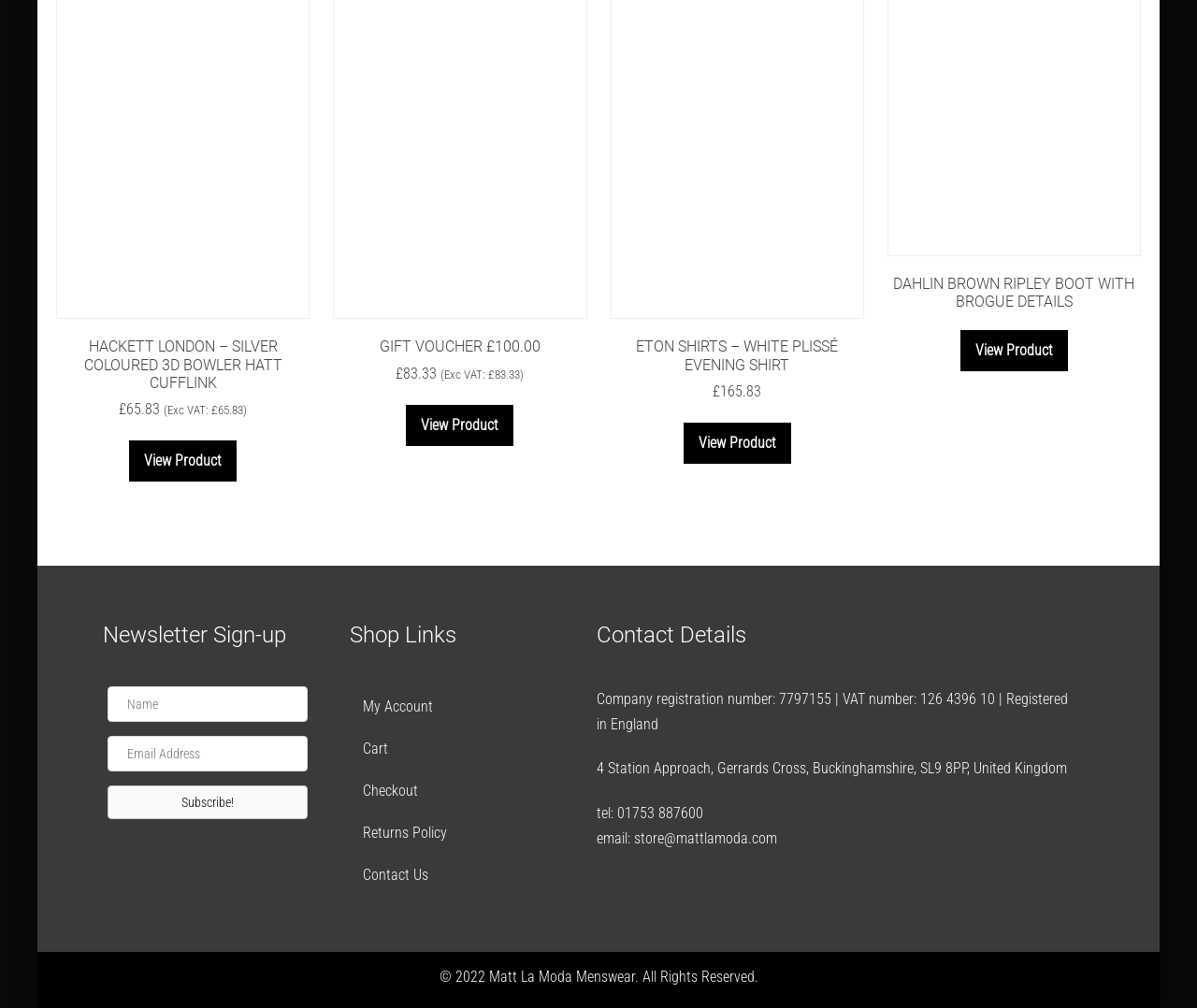What is the email address to contact the store?
Please respond to the question with a detailed and well-explained answer.

The email address to contact the store is store@mattlamoda.com, which is provided in the Contact Details section of the webpage, specifically in the link element with the text 'store@mattlamoda.com'.